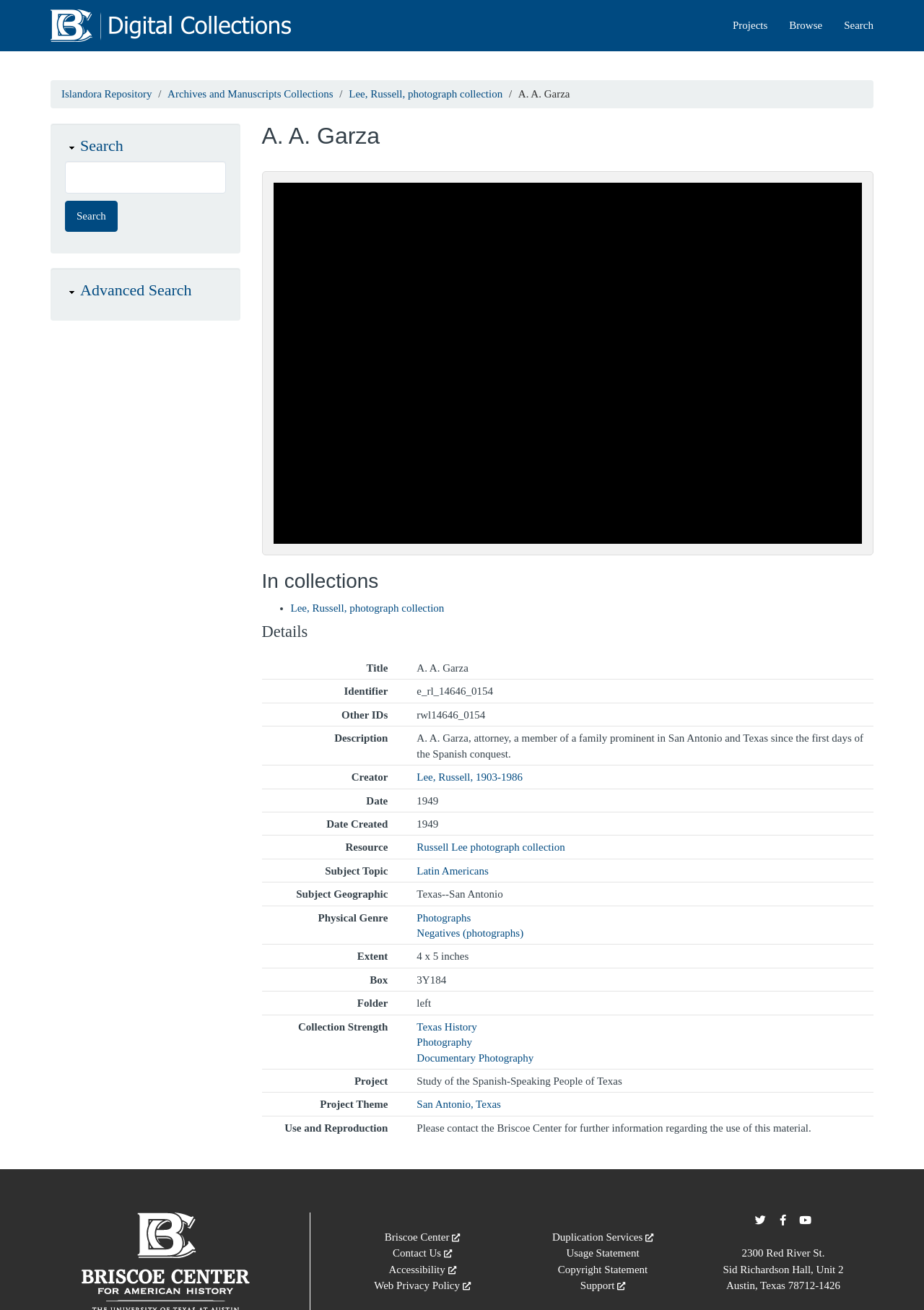What is the date created of the item?
Look at the image and provide a detailed response to the question.

The date created of the item can be found in the DescriptionListDetail element with bounding box coordinates [0.451, 0.625, 0.474, 0.633]. It is listed as 'Date Created' in the details section.